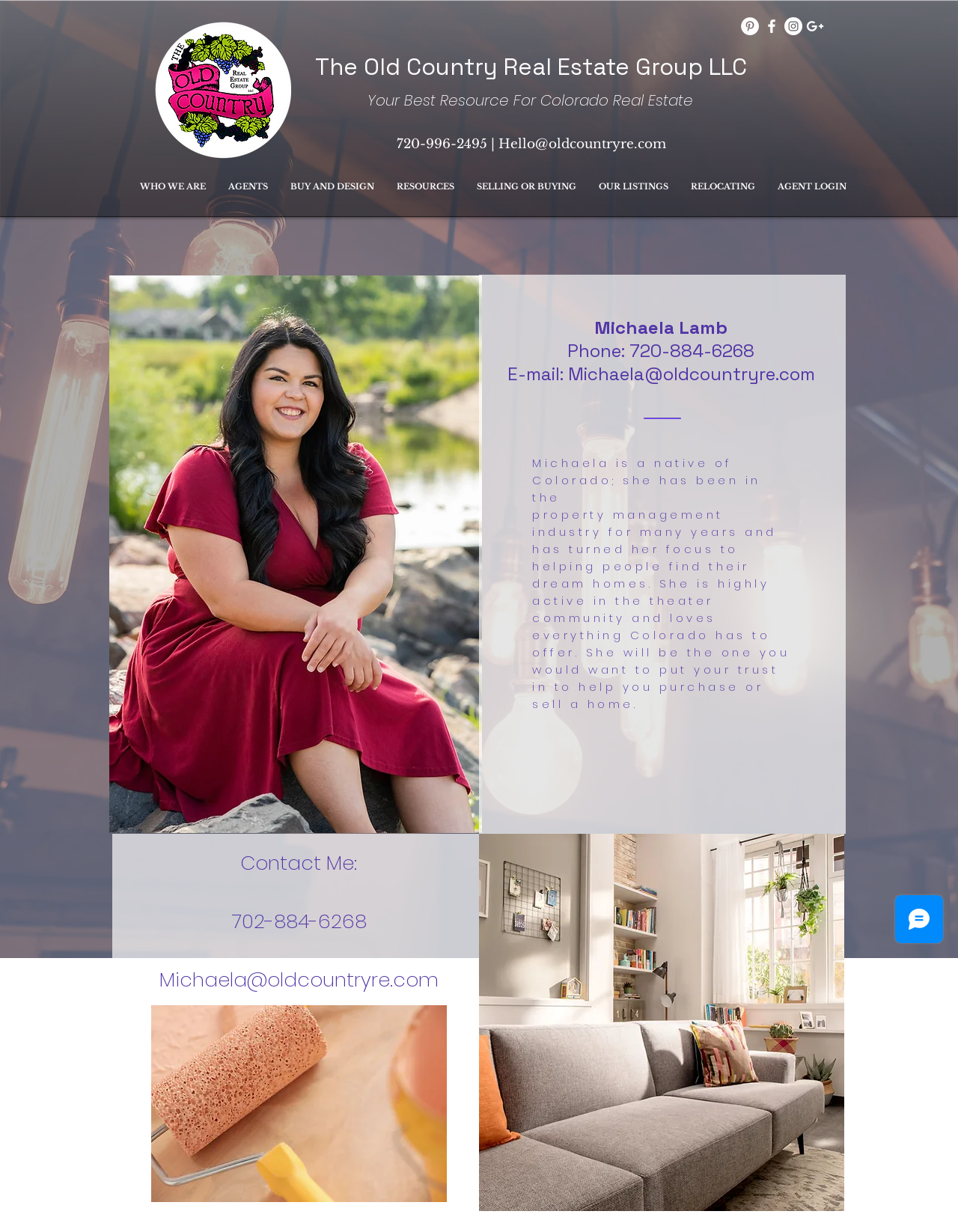Please use the details from the image to answer the following question comprehensively:
What is the theme of the image at the bottom of the webpage?

I found the answer by looking at the image at the bottom of the webpage, which depicts a cozy living room scene.